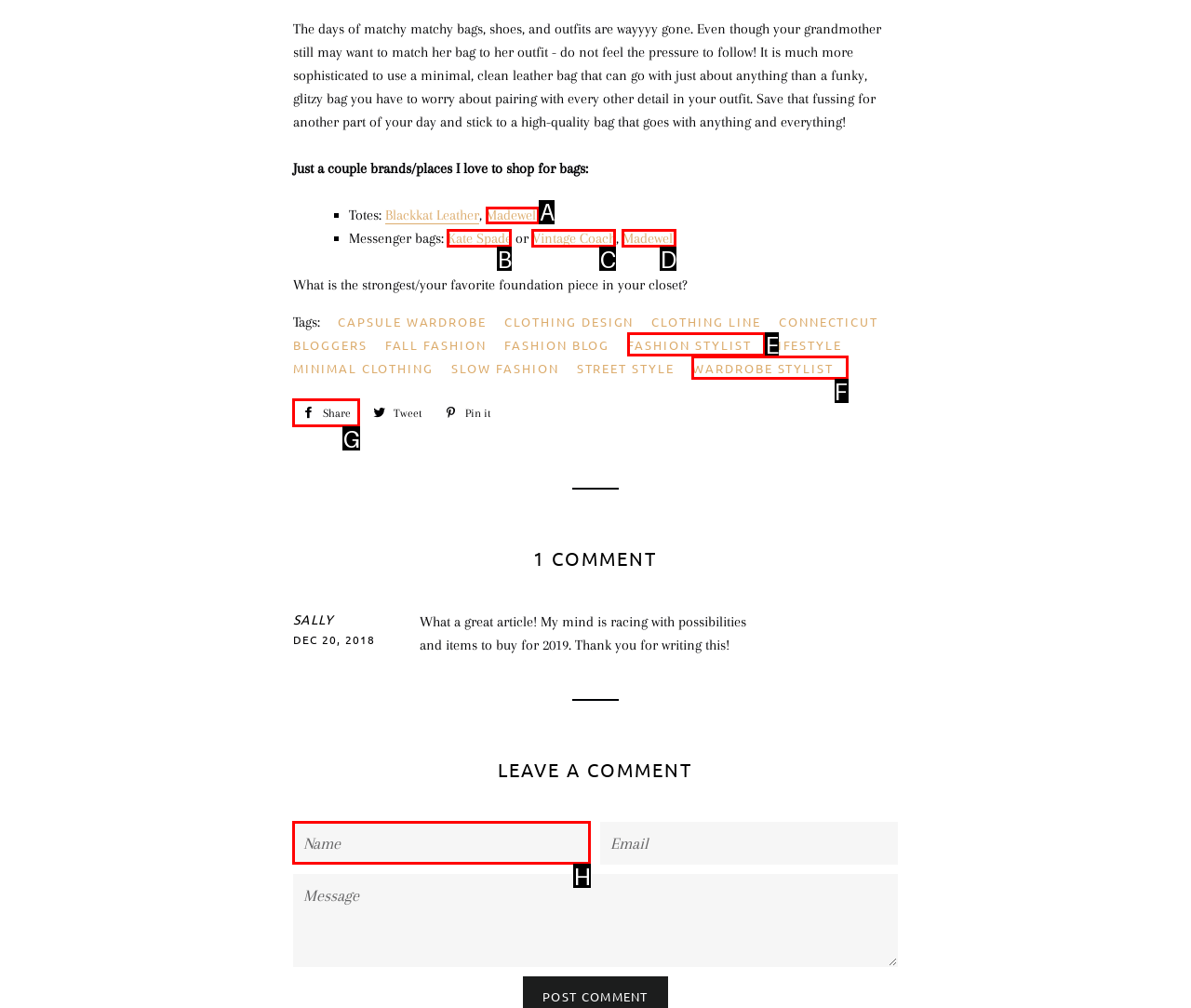Look at the highlighted elements in the screenshot and tell me which letter corresponds to the task: Click on the link to Madewell.

A